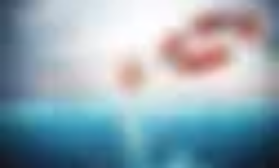Describe the image with as much detail as possible.

The image depicts a symbolic representation of hope and support, featuring a life preserver floating on a vibrant blue ocean. Above the water, the sky is awash with light, creating a serene yet uplifting atmosphere. This imagery resonates with the theme of community and the importance of sharing personal stories, as highlighted in the accompanying text. The metaphor of the life preserver signifies the critical role that sharing and awareness can play in saving lives, particularly for those in need of kidney donation. This visual aligns with the message encouraging individuals to share the story for increased awareness and support.